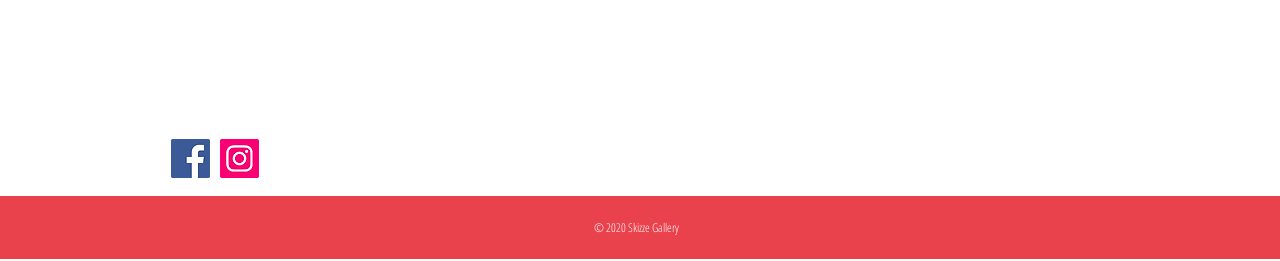What is the position of the social media panel relative to the copyright text?
Please use the image to deliver a detailed and complete answer.

By comparing the y1 and y2 coordinates of the bounding boxes, I found that the social media panel (y1=0.531, y2=0.681) is above the copyright text (y1=0.838, y2=0.903).